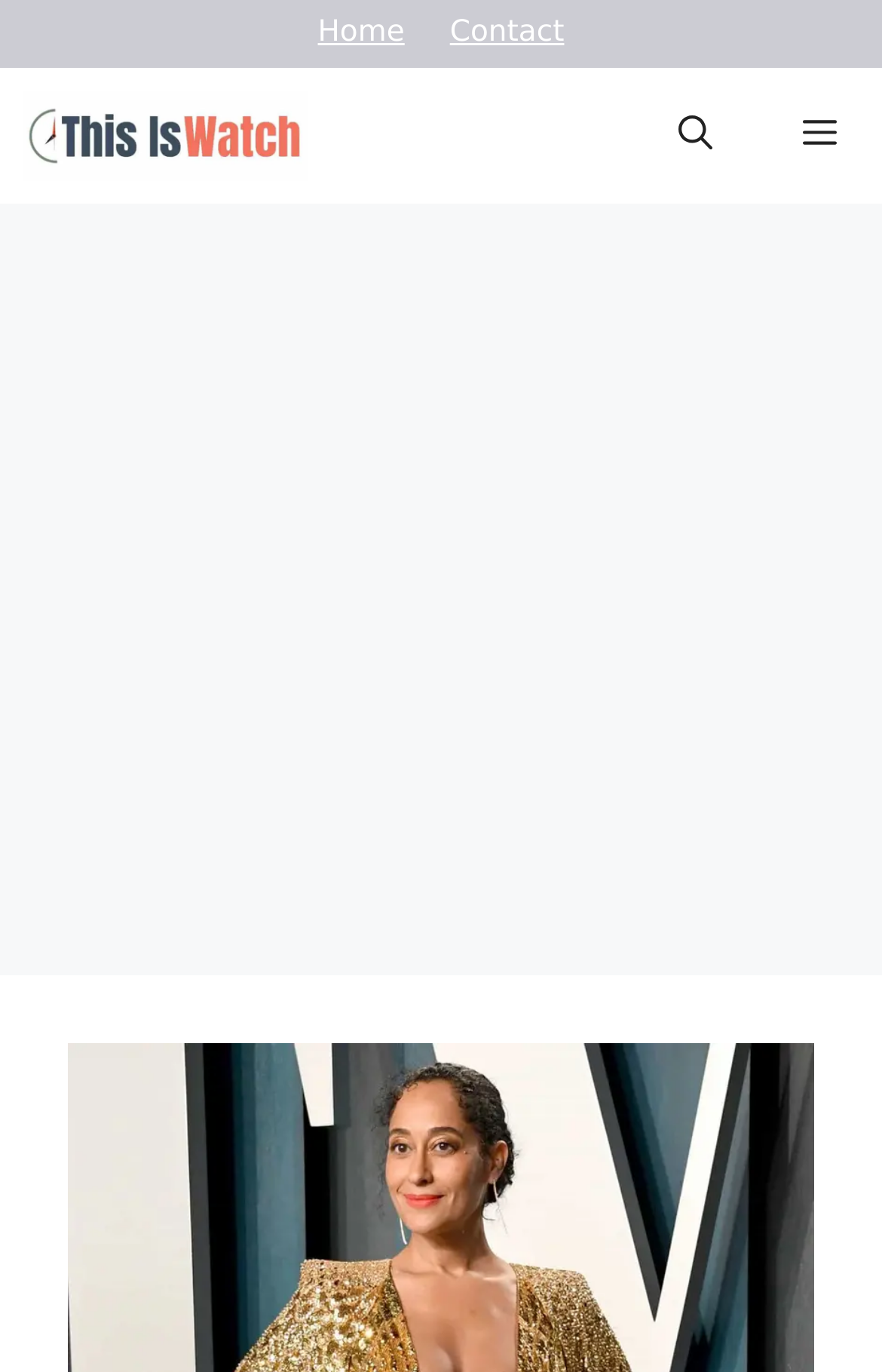What is the purpose of the button on the top right?
Kindly answer the question with as much detail as you can.

I analyzed the button element with the text 'Menu' and its attribute 'expanded: False' which suggests that it is a toggle button to open or close a menu, likely a mobile menu.